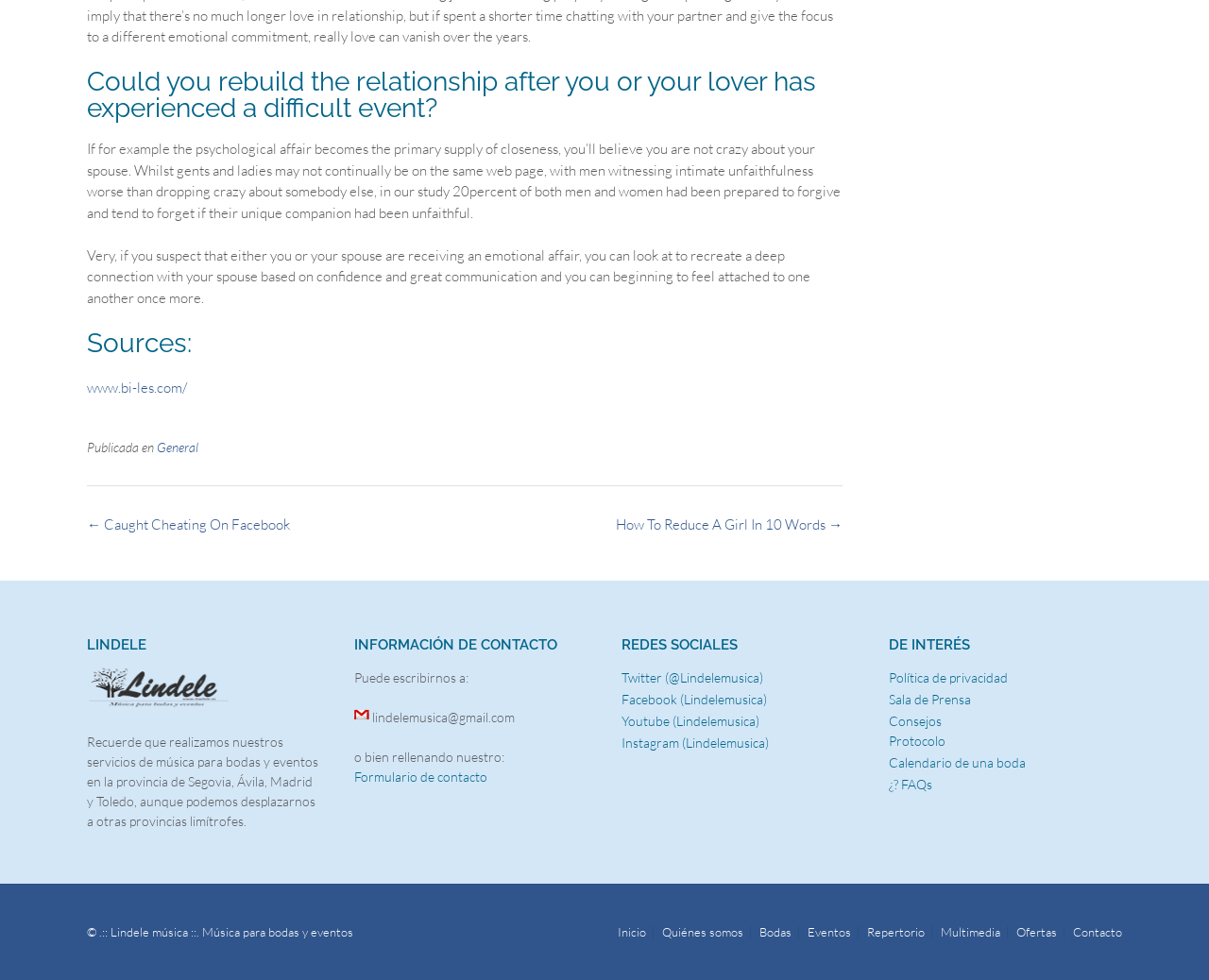Can you give a detailed response to the following question using the information from the image? What is the name of the music service?

The webpage has a heading 'LINDELE' and a footer text '©.:: Lindele música ::. Música para bodas y eventos' which indicates that the name of the music service is Lindele música.